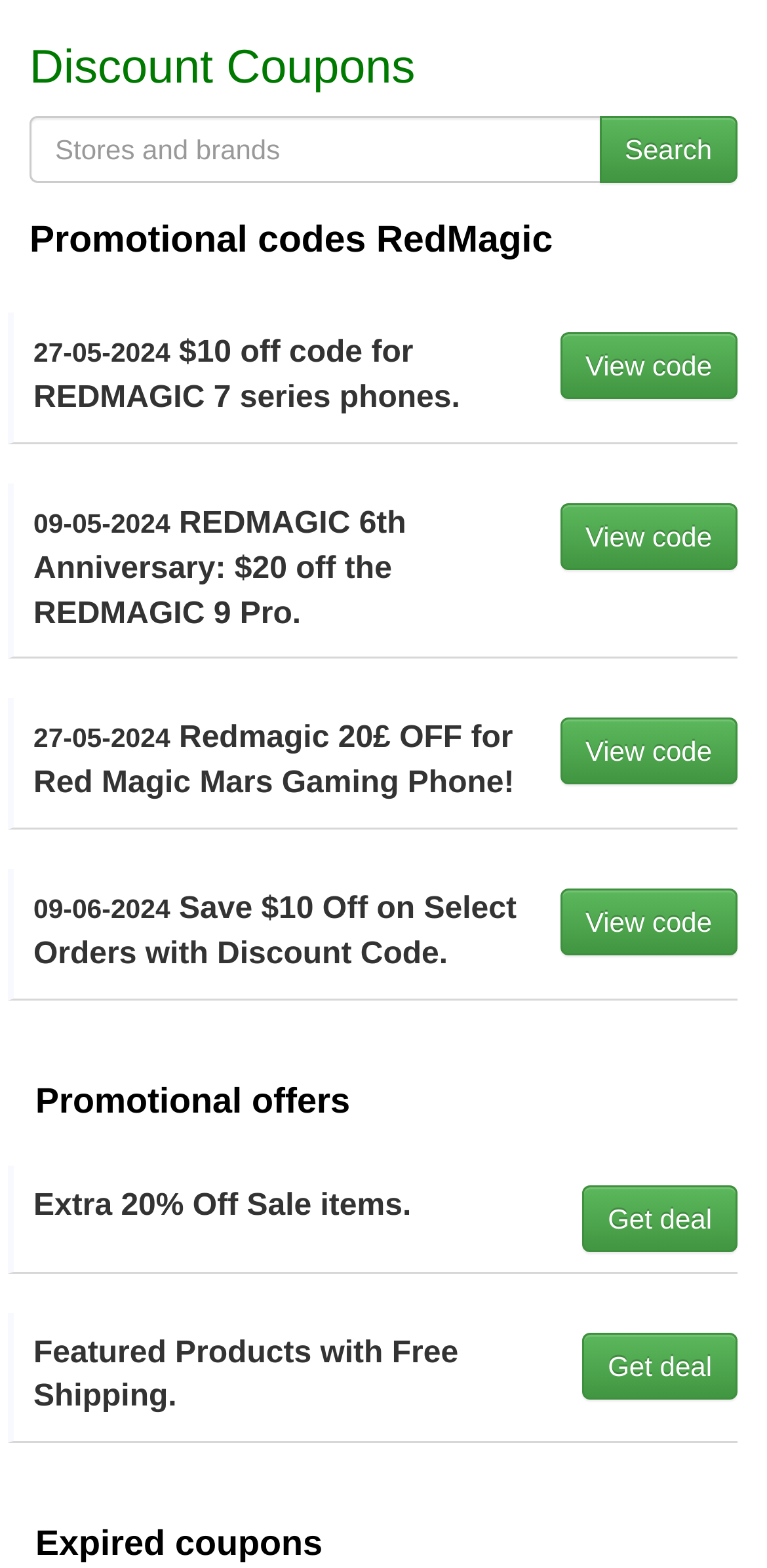Please determine the bounding box coordinates for the UI element described as: "Search".

[0.781, 0.074, 0.962, 0.117]